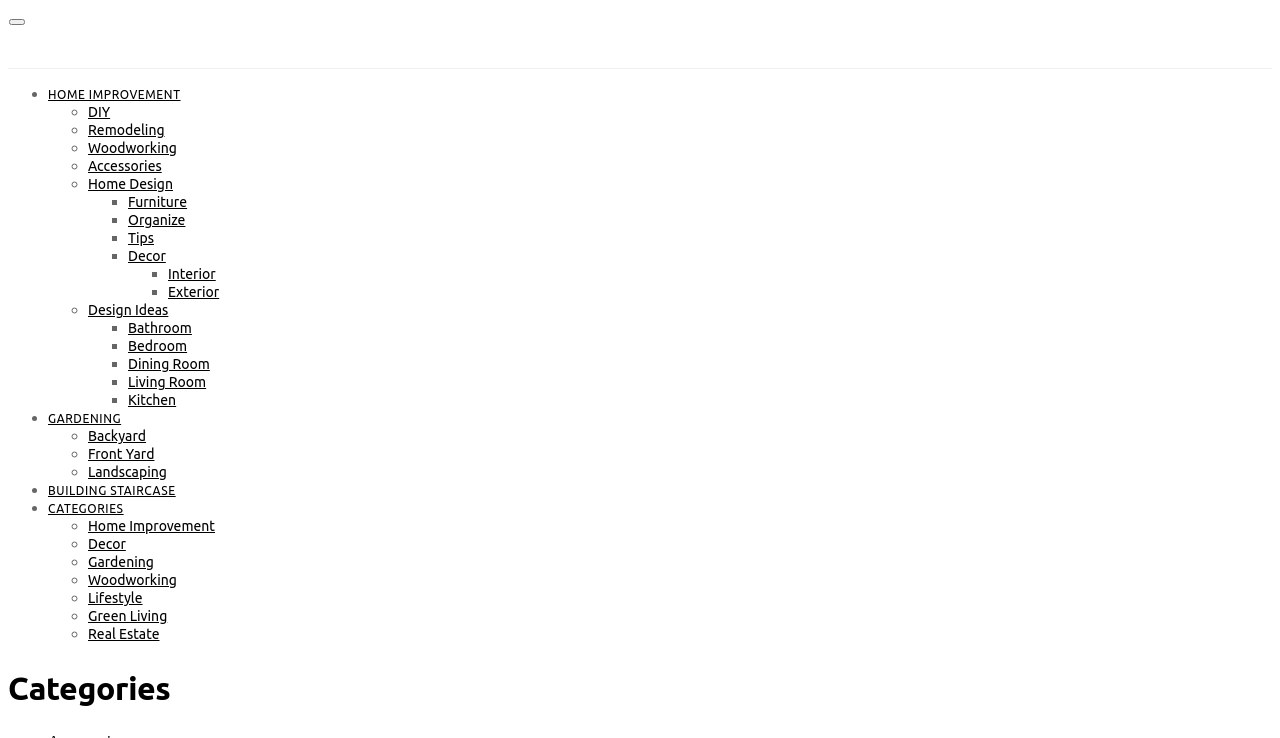Find the bounding box coordinates corresponding to the UI element with the description: "Kitchen". The coordinates should be formatted as [left, top, right, bottom], with values as floats between 0 and 1.

[0.102, 0.465, 0.139, 0.488]